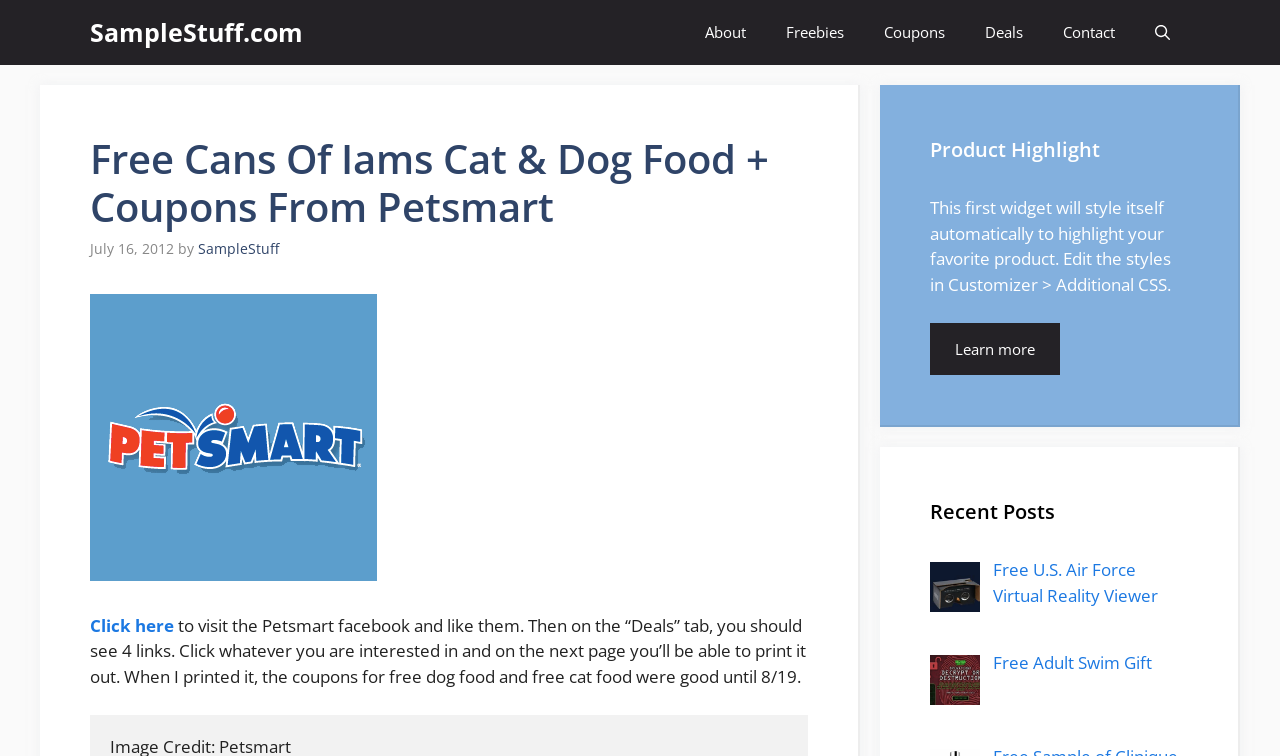Determine the bounding box coordinates of the clickable element to complete this instruction: "Visit the Petsmart facebook page". Provide the coordinates in the format of four float numbers between 0 and 1, [left, top, right, bottom].

[0.07, 0.812, 0.136, 0.842]